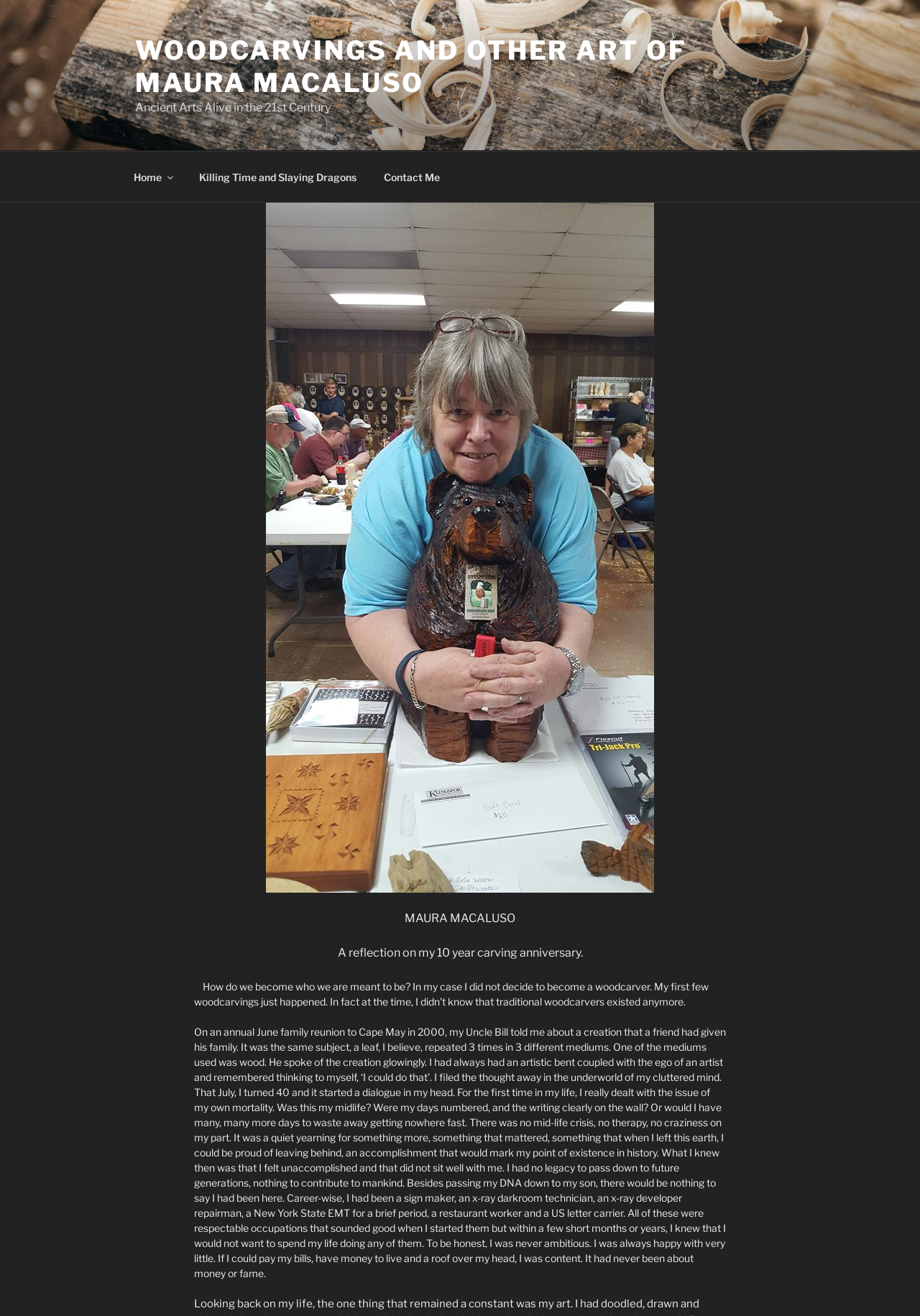Mark the bounding box of the element that matches the following description: "Home".

[0.131, 0.121, 0.2, 0.148]